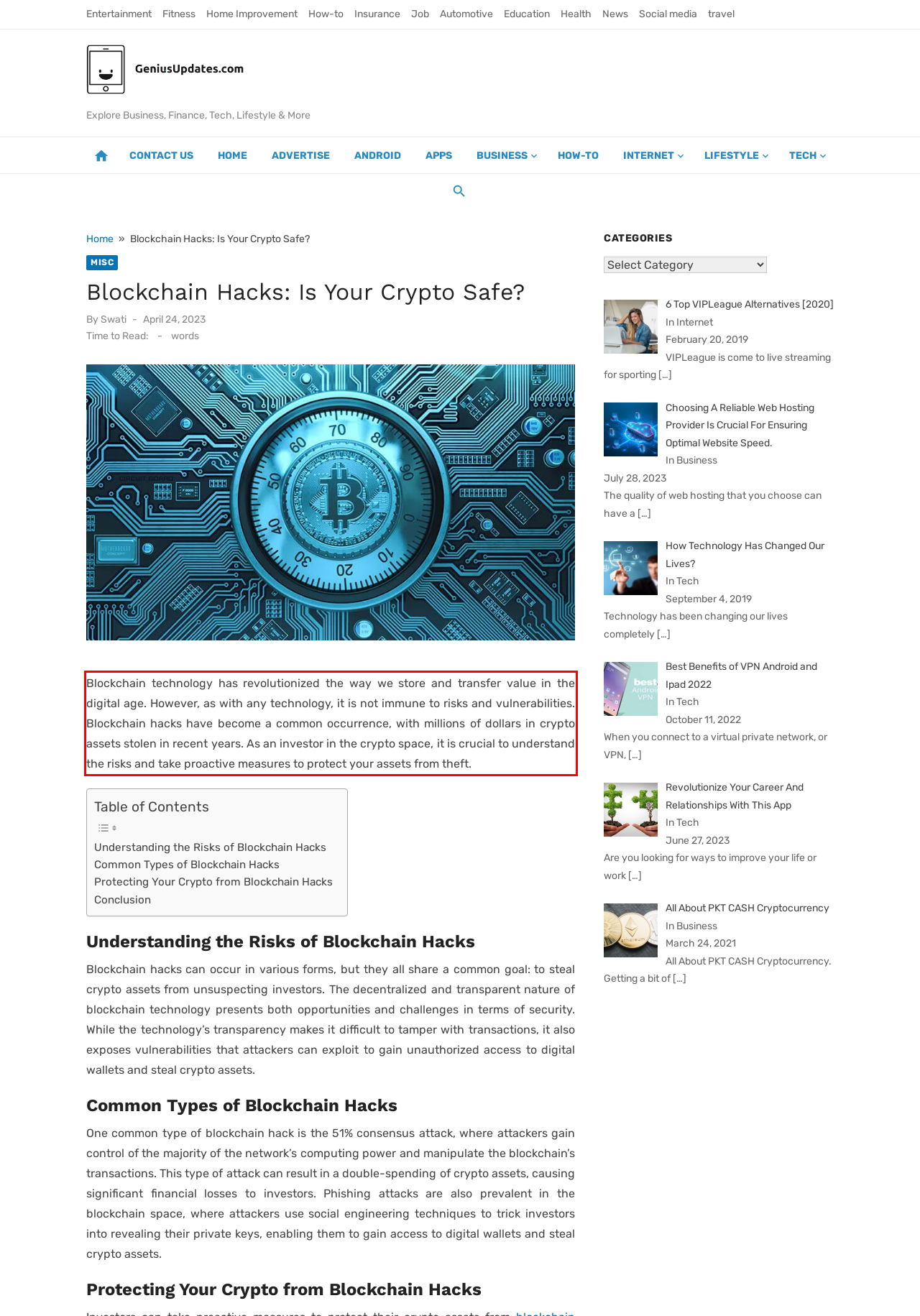Please examine the webpage screenshot containing a red bounding box and use OCR to recognize and output the text inside the red bounding box.

Blockchain technology has revolutionized the way we store and transfer value in the digital age. However, as with any technology, it is not immune to risks and vulnerabilities. Blockchain hacks have become a common occurrence, with millions of dollars in crypto assets stolen in recent years. As an investor in the crypto space, it is crucial to understand the risks and take proactive measures to protect your assets from theft.